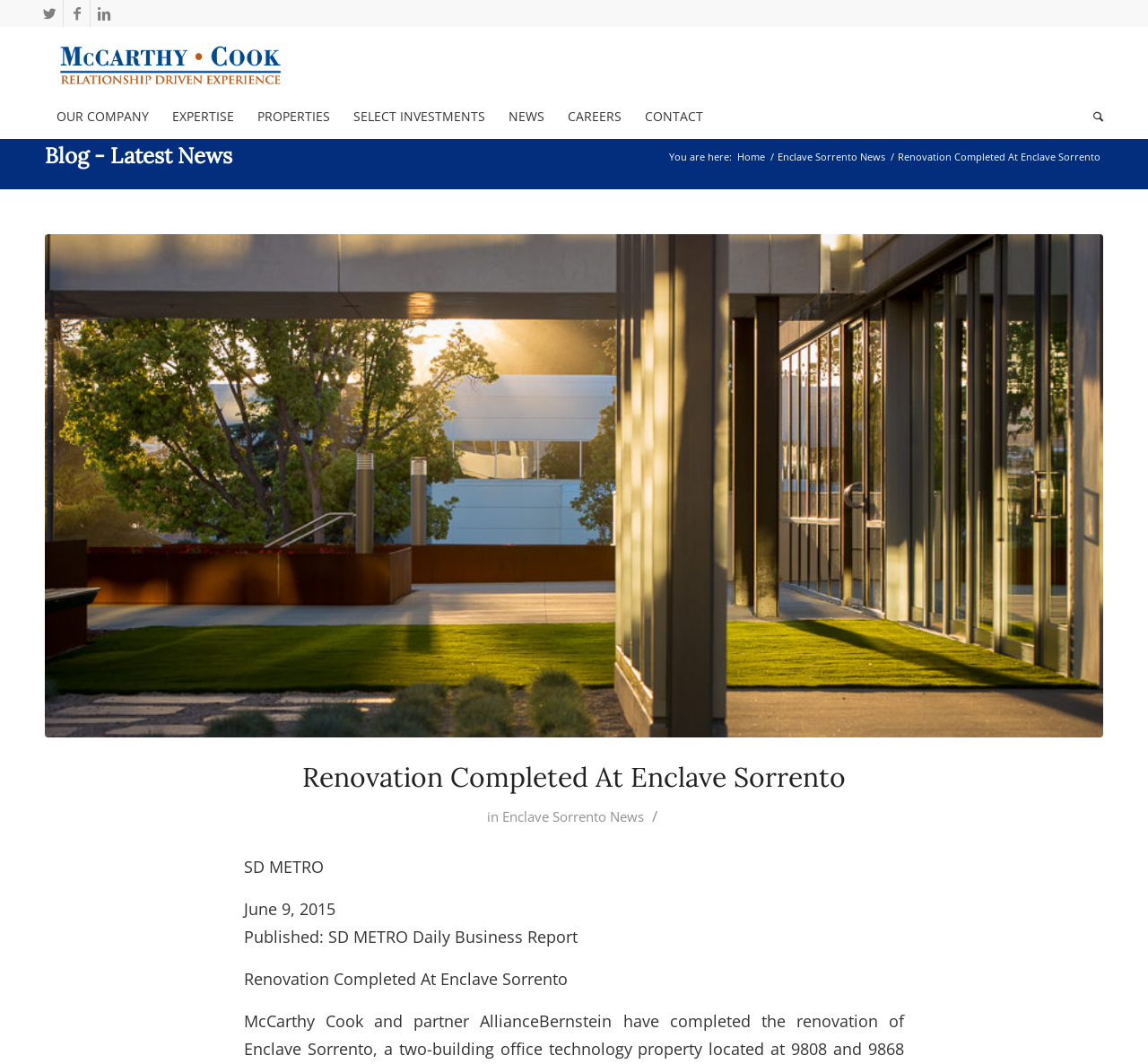Can you specify the bounding box coordinates for the region that should be clicked to fulfill this instruction: "Go to OUR COMPANY".

[0.039, 0.089, 0.14, 0.131]